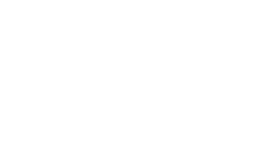Please examine the image and answer the question with a detailed explanation:
Who emphasized the need for network administrators to take precautionary measures?

The online account Bad Packets noted the mass scanning activities targeting Fortinet VPN servers and emphasized the need for network administrators to take precautionary measures to mitigate these vulnerabilities.